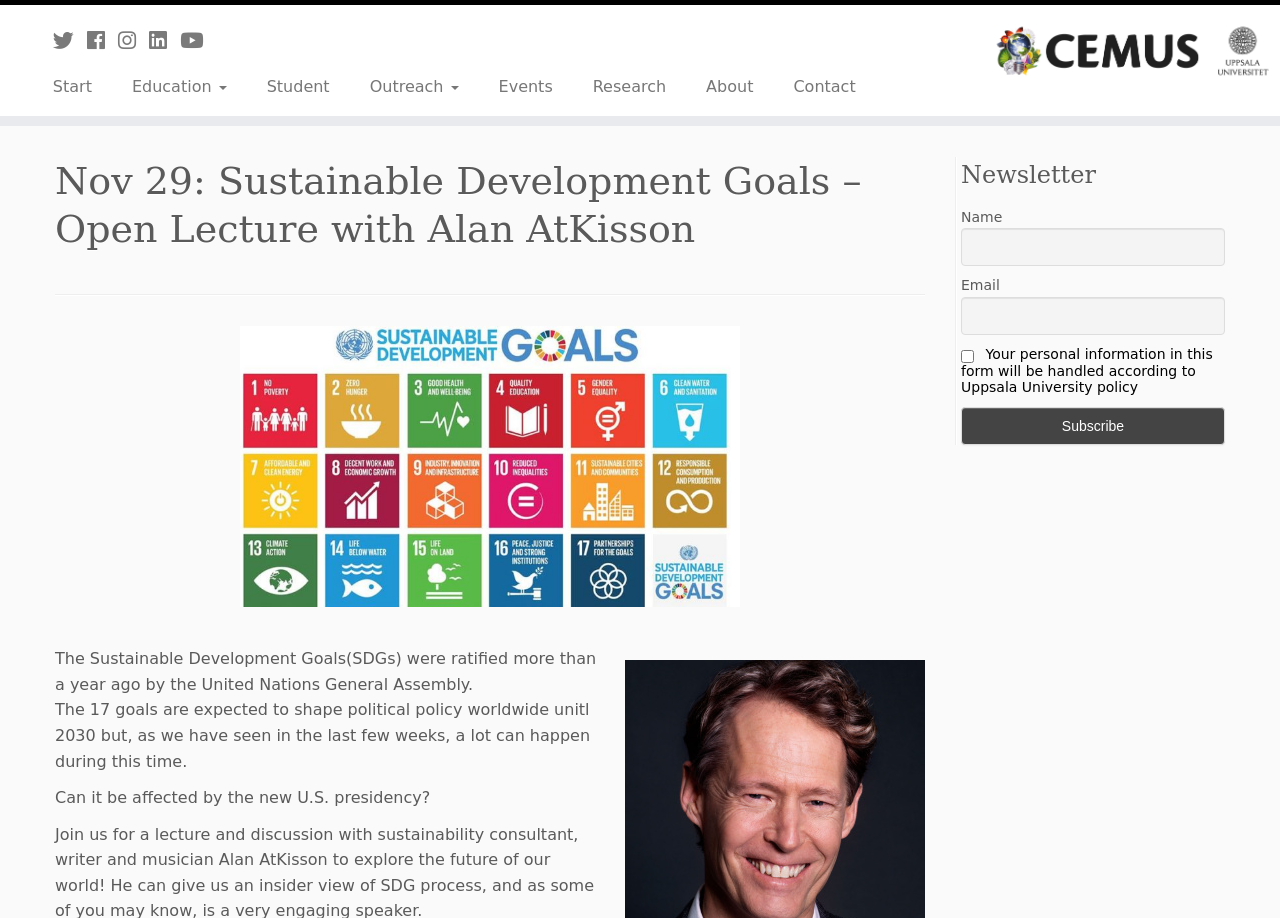How many links are available in the main navigation menu?
Please answer the question as detailed as possible based on the image.

I counted the number of links available in the main navigation menu, which are 'Start', 'Education', 'Student', 'Outreach', 'Events', 'Research', and 'About'.